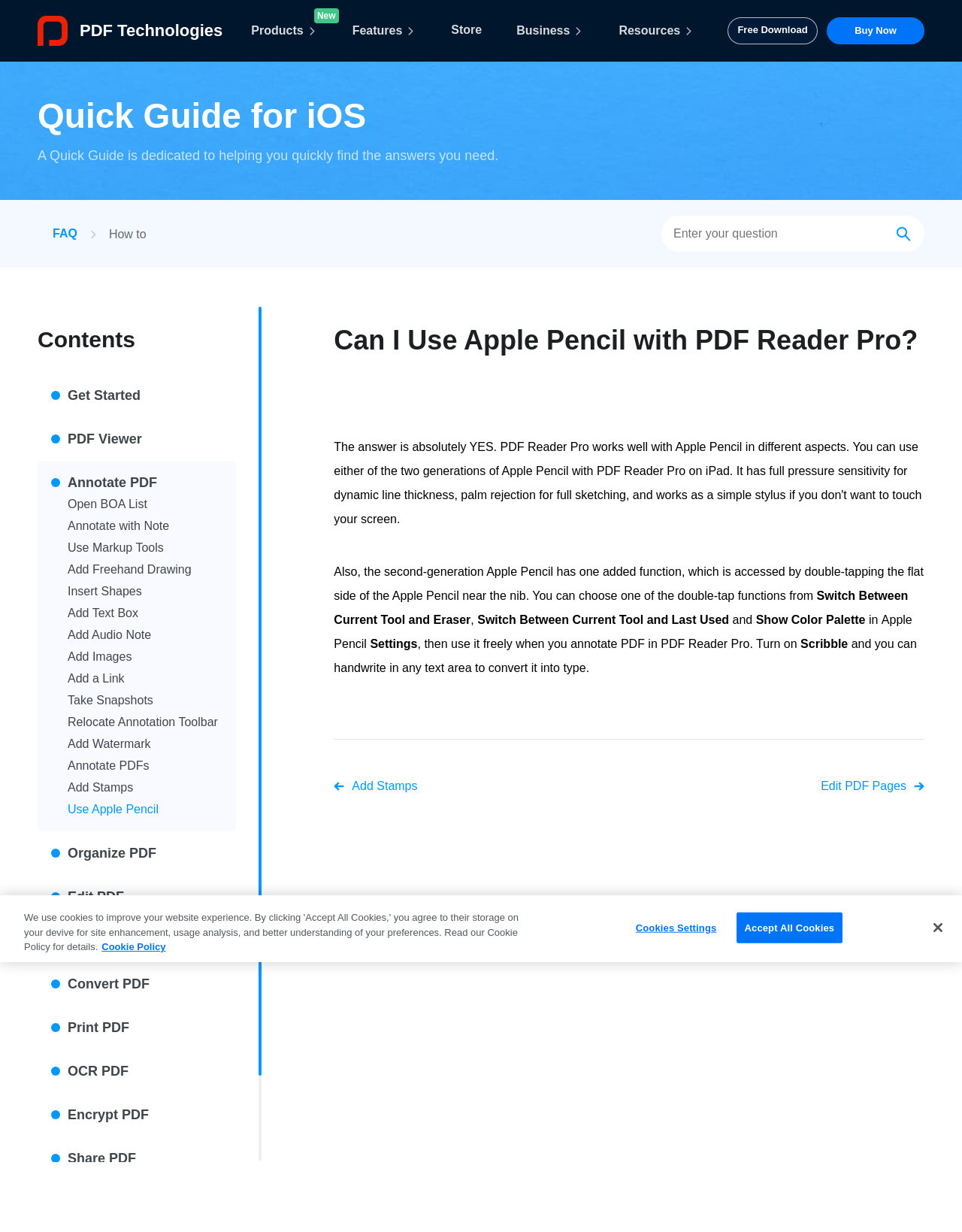Identify the bounding box coordinates of the element that should be clicked to fulfill this task: "Get help from 'Online Help'". The coordinates should be provided as four float numbers between 0 and 1, i.e., [left, top, right, bottom].

[0.07, 0.969, 0.148, 0.982]